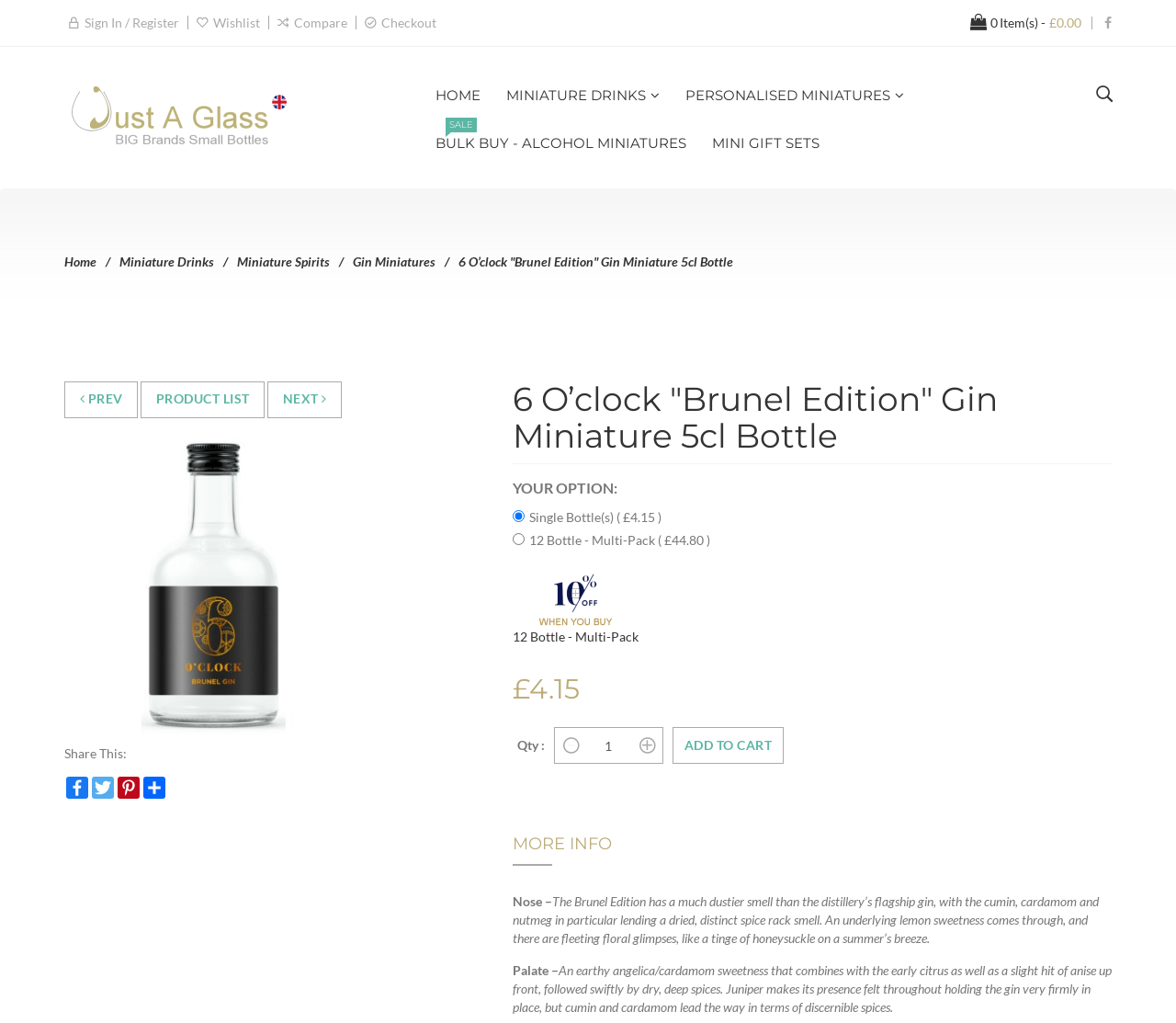Using the description: "value="ADD TO CART"", identify the bounding box of the corresponding UI element in the screenshot.

[0.571, 0.711, 0.666, 0.747]